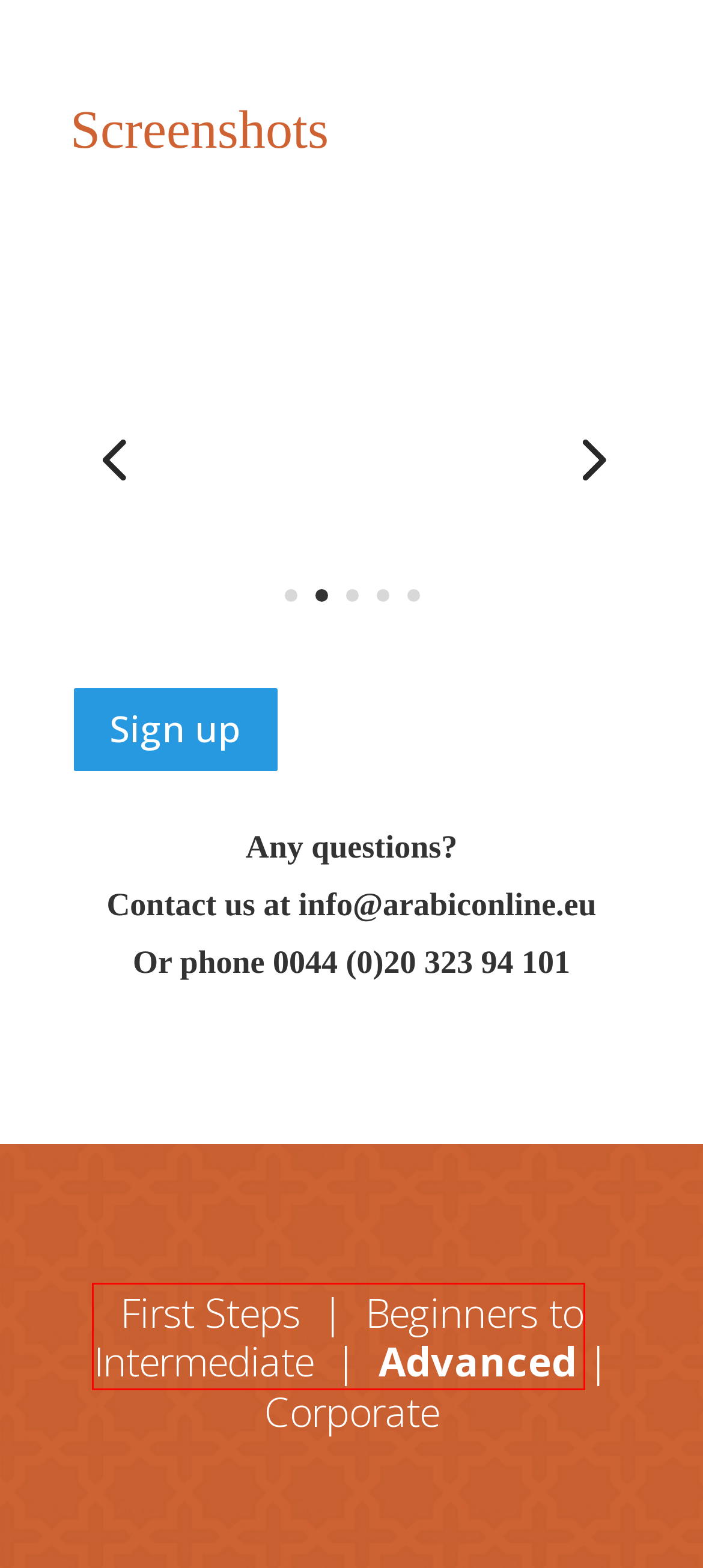You are given a screenshot of a webpage with a red bounding box around an element. Choose the most fitting webpage description for the page that appears after clicking the element within the red bounding box. Here are the candidates:
A. 2Checkout - Your online payment solution
B. Datenschutz - ARABIYA.DE
C. First Steps in Arabic - ARABIYA.DE
D. Complete Arabic - ARABIYA.DE
E. Häufig gestellte Fragen (FAQs) - ARABIYA.DE
F. Privacy - ARABIYA.DE
G. Corporate - ARABIYA.DE
H. Arabisch lernen online mit Arabiya.de | Arabisch für Anfänger

D